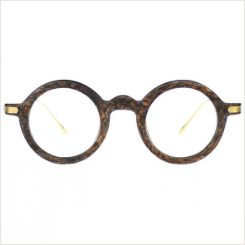Provide a comprehensive description of the image.

This image showcases a stylish pair of cat-eye horn-rimmed glasses made with natural buffalo horn and featuring a b-titanium temple for enhanced durability and comfort. The design is characterized by oversized rounded frames that add a vintage charm, complemented by the golden arms that provide a touch of elegance. The clear lenses with a subtle blue coating on the back ensure both aesthetic appeal and functionality, making these glasses suitable for both men and women. This particular model is identified as "Natural horn glasses stone with b-titanium temple KN2818," reflecting the unique craftsmanship and quality materials used in its production.